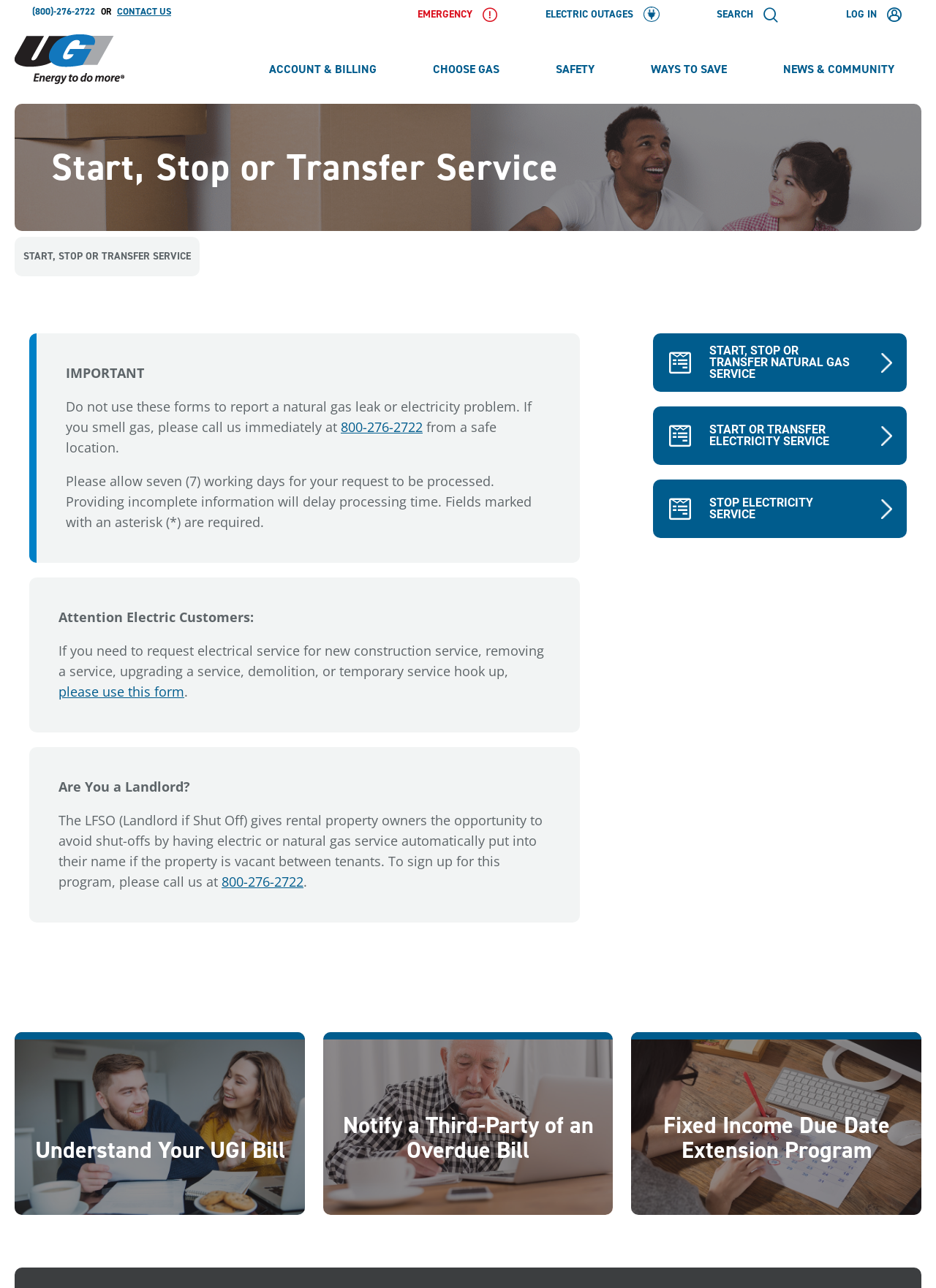Determine the bounding box for the UI element as described: "(800)-276-2722". The coordinates should be represented as four float numbers between 0 and 1, formatted as [left, top, right, bottom].

[0.034, 0.004, 0.102, 0.014]